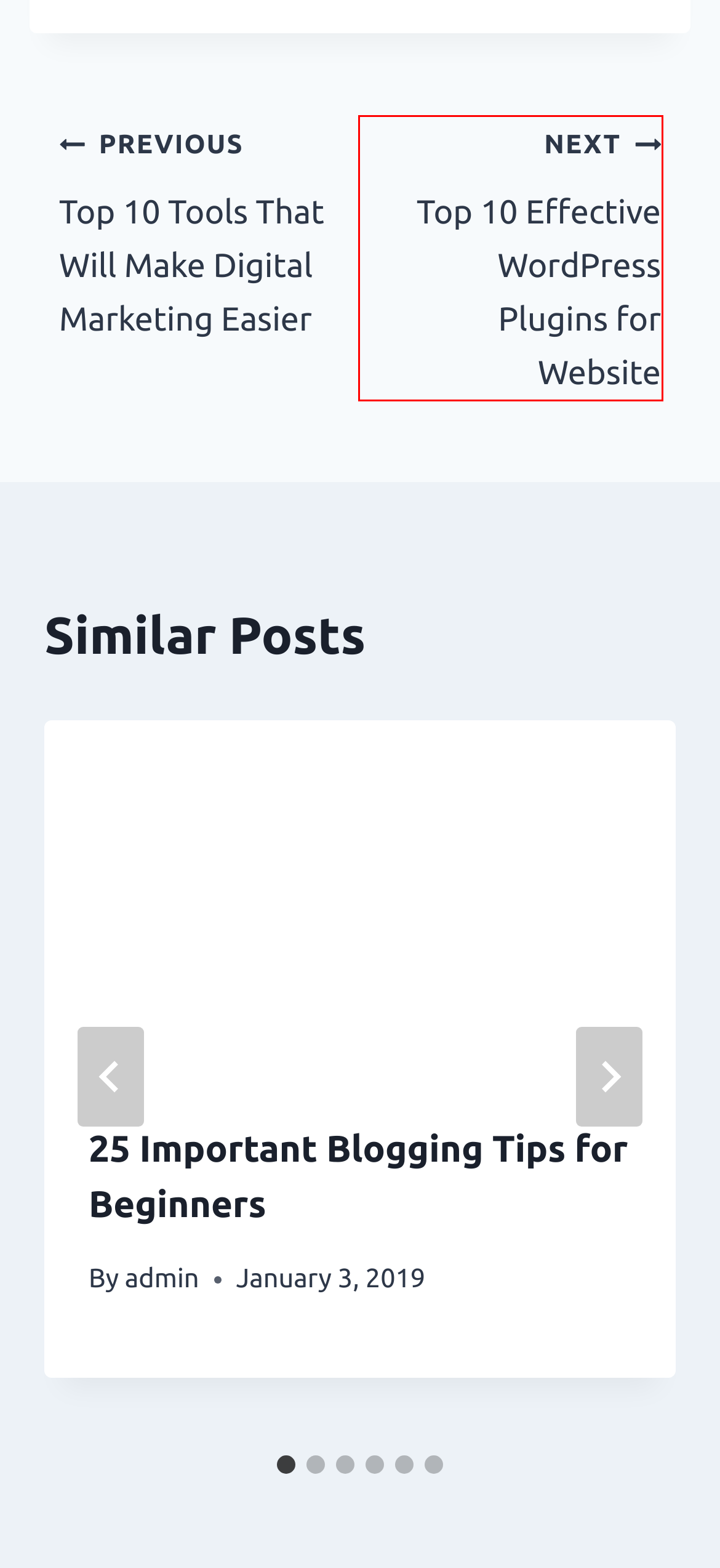With the provided screenshot showing a webpage and a red bounding box, determine which webpage description best fits the new page that appears after clicking the element inside the red box. Here are the options:
A. Privacy Policy - Helplogger BD
B. Copyright Policy - Helplogger BD
C. Top 10 Tools That Will Make Digital Marketing Easier - Helplogger BD
D. Contact Us - Helplogger BD
E. Top 10 Effective WordPress Plugins for Website - Helplogger BD
F. Secure Your Future with Professional Blog Writing Jobs - Helplogger BD
G. 7 Legit Ways To Make Money Online Blogging - Helplogger BD
H. 25 Important Blogging Tips for Beginners - Helplogger BD

E